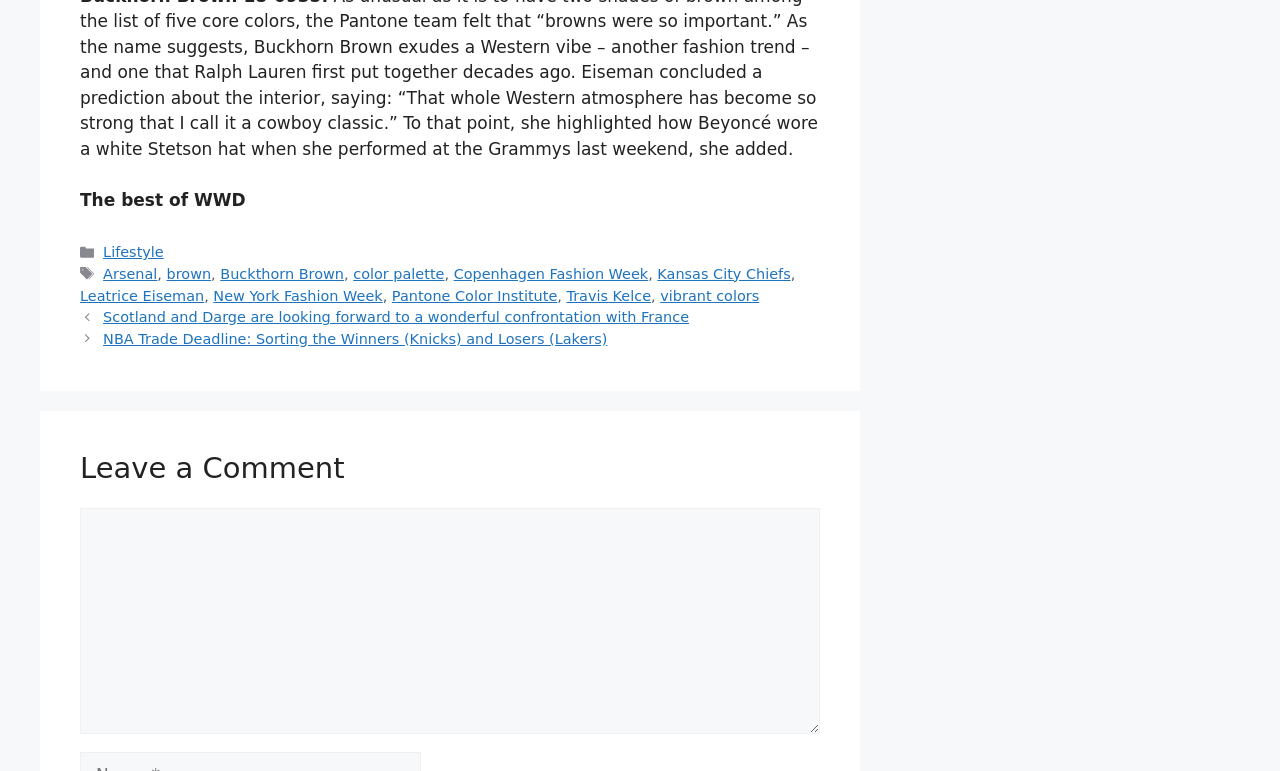What categories are listed in the footer?
Look at the image and construct a detailed response to the question.

The categories listed in the footer are indicated by the link elements with IDs 212, 216, 218, etc. The first category listed is 'Lifestyle'.